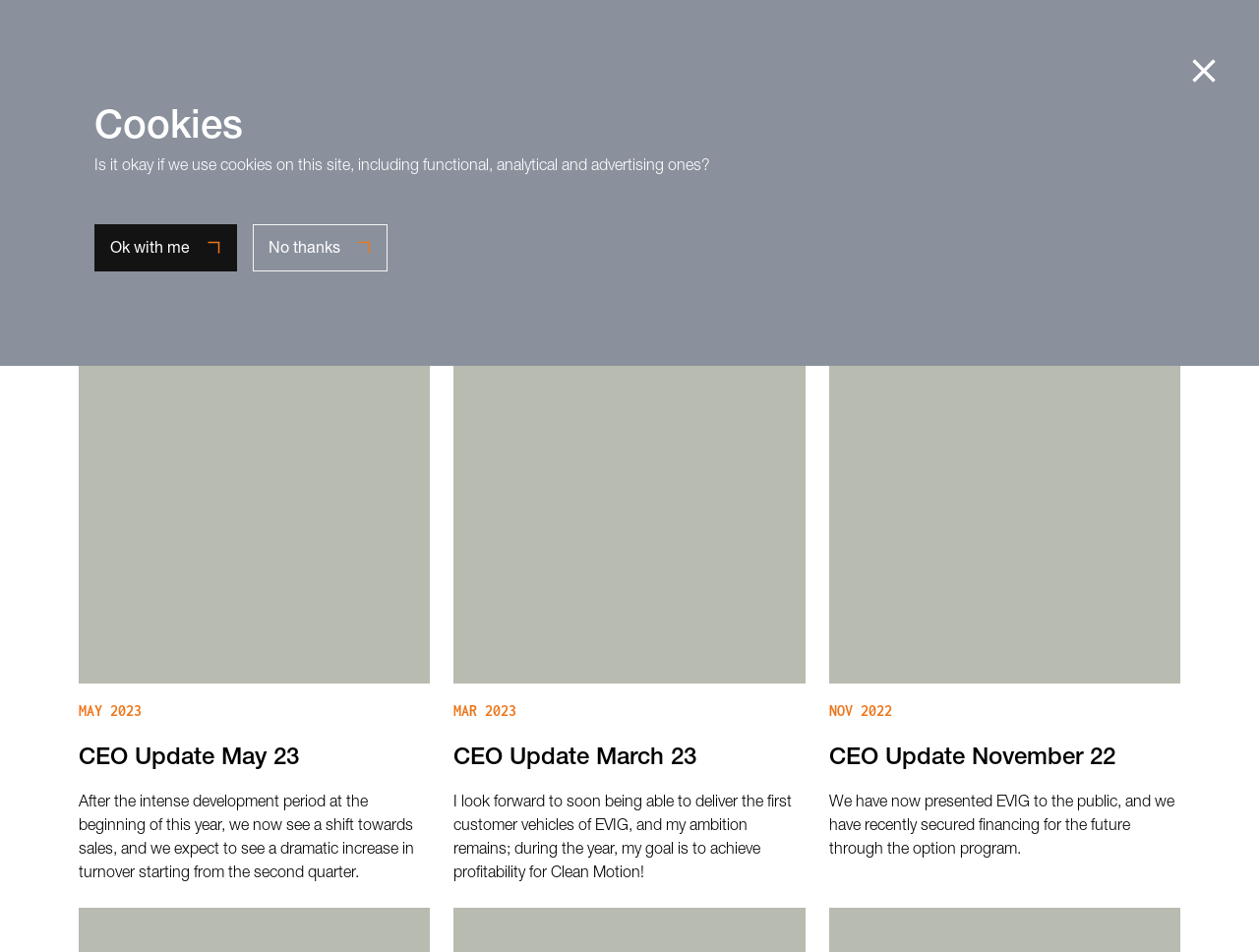Determine the bounding box coordinates (top-left x, top-left y, bottom-right x, bottom-right y) of the UI element described in the following text: CEO Update November 22

[0.658, 0.785, 0.886, 0.803]